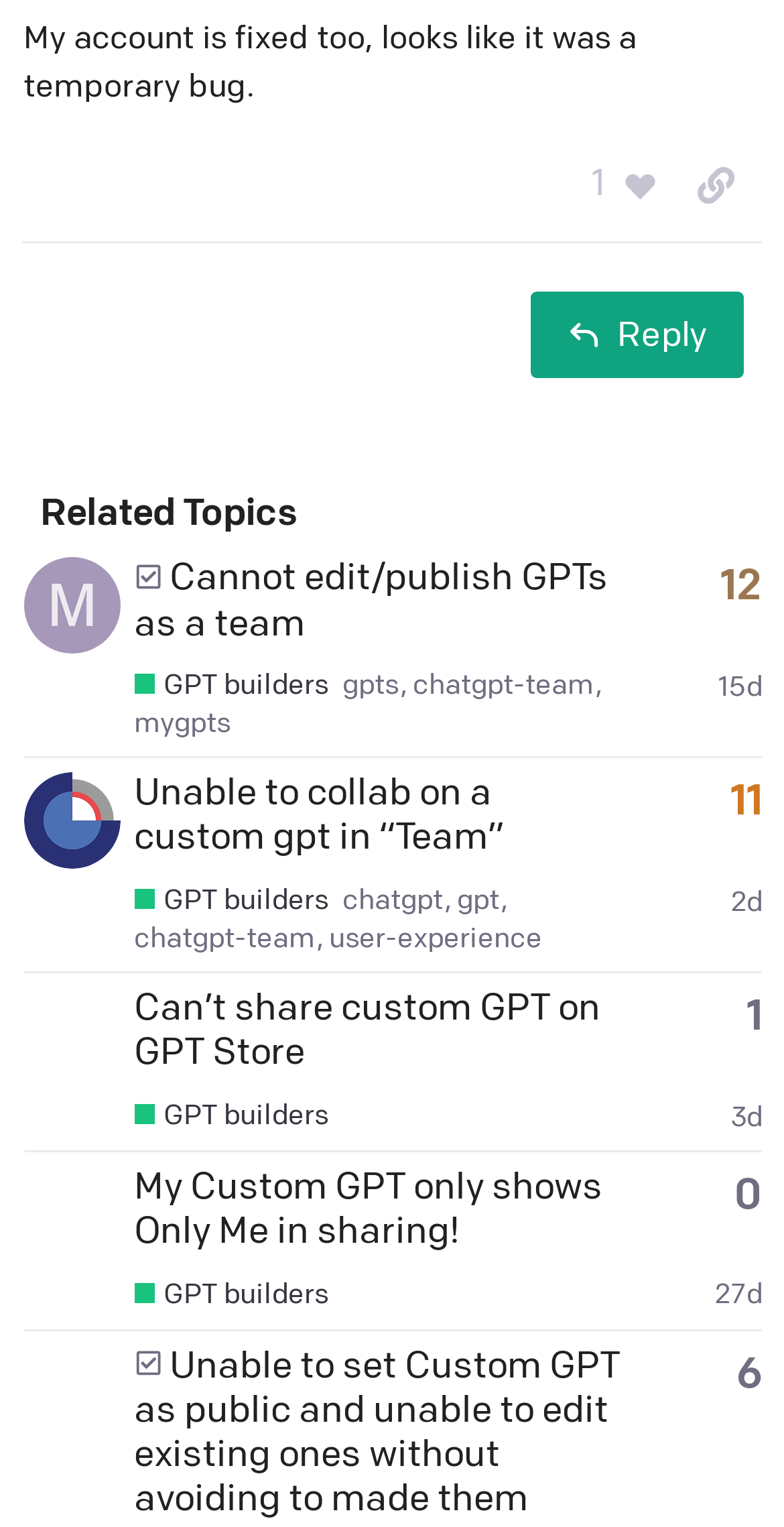Show the bounding box coordinates for the element that needs to be clicked to execute the following instruction: "Check the profile of ahmedsamirbakr". Provide the coordinates in the form of four float numbers between 0 and 1, i.e., [left, top, right, bottom].

[0.03, 0.782, 0.153, 0.807]